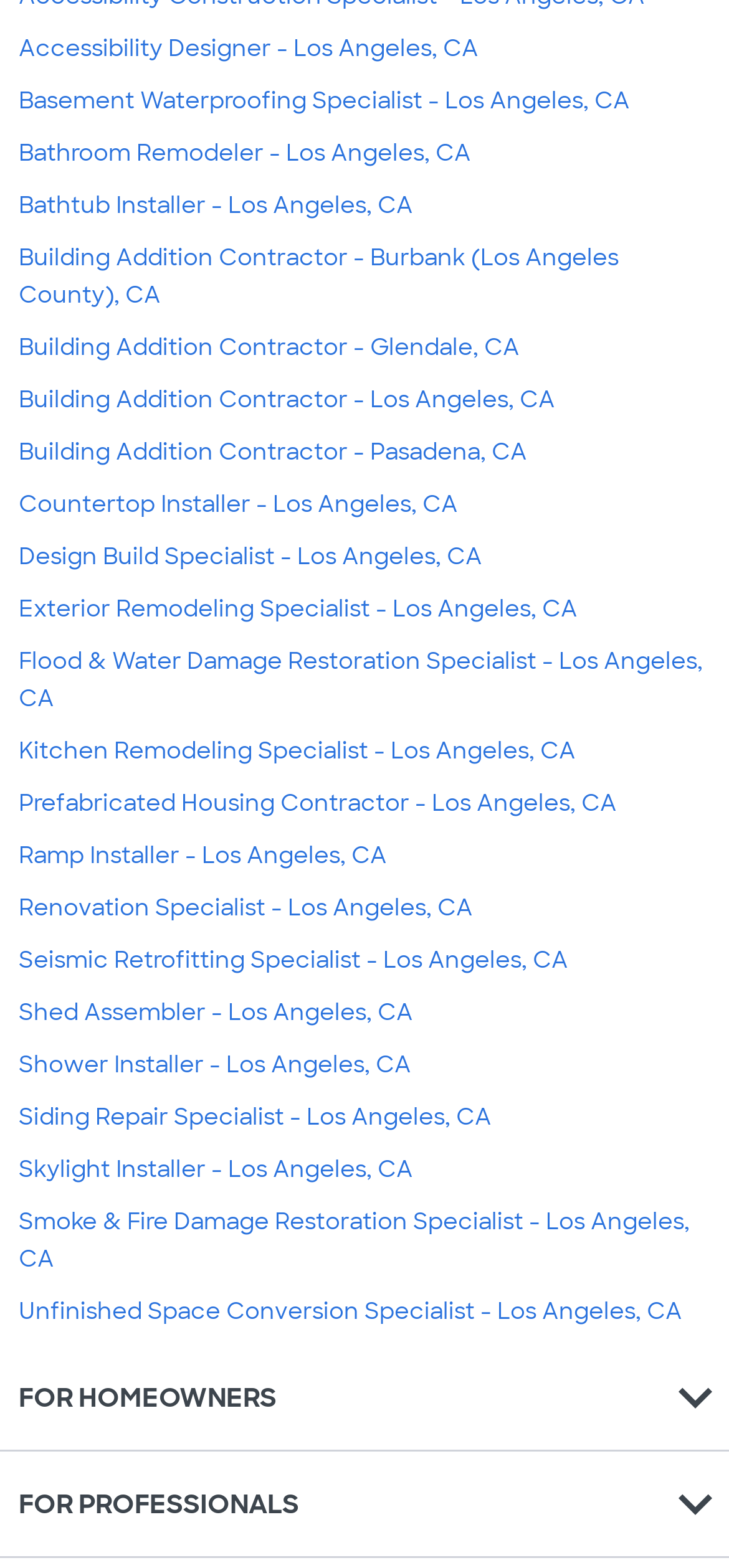Using the information in the image, give a comprehensive answer to the question: 
How many sections are on the webpage?

By analyzing the webpage, I found two sections: 'FOR HOMEOWNERS' and 'FOR PROFESSIONALS', which categorize the links and services on the webpage.